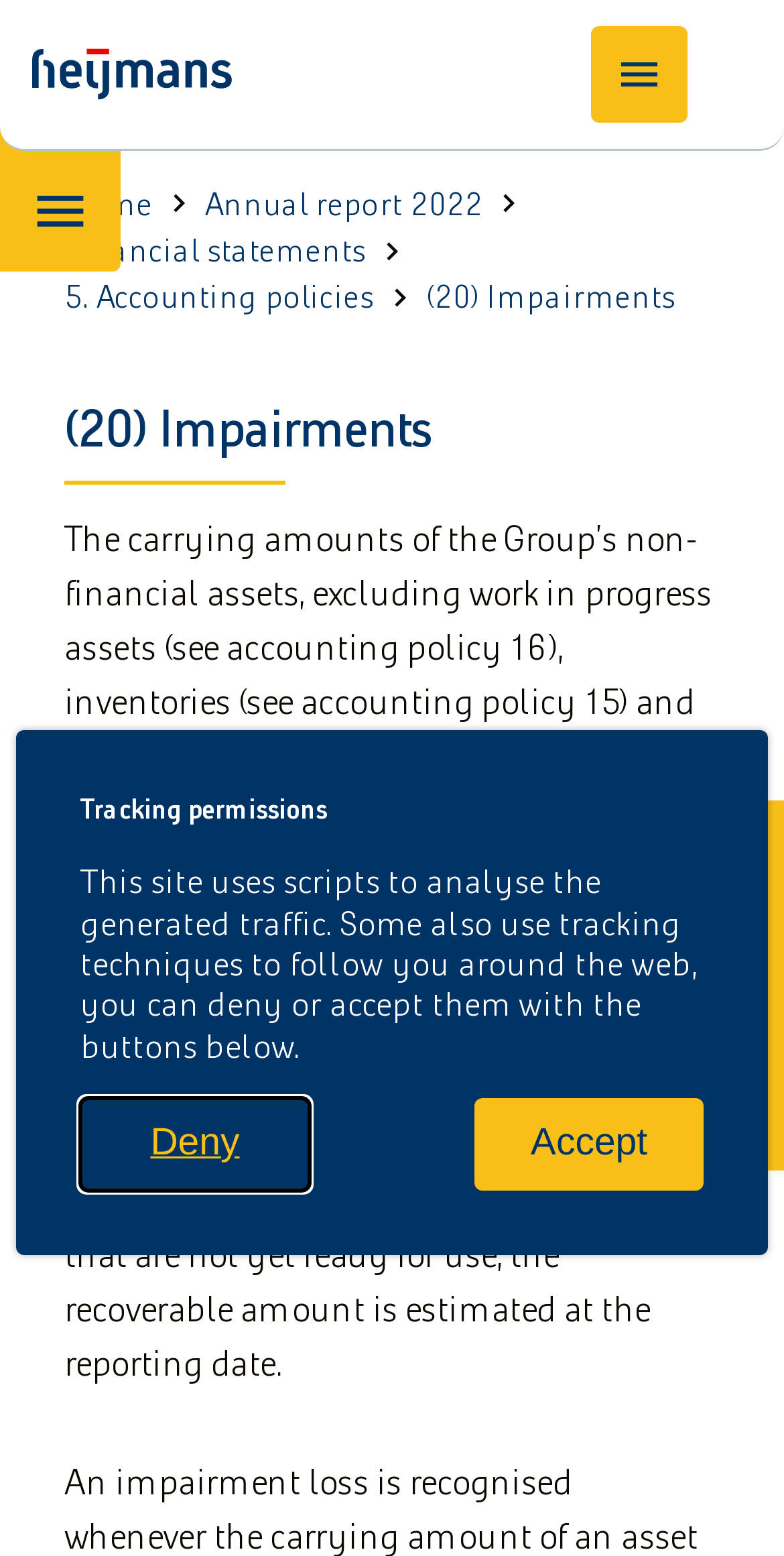Locate the bounding box coordinates of the segment that needs to be clicked to meet this instruction: "Open site navigation".

[0.754, 0.017, 0.877, 0.079]